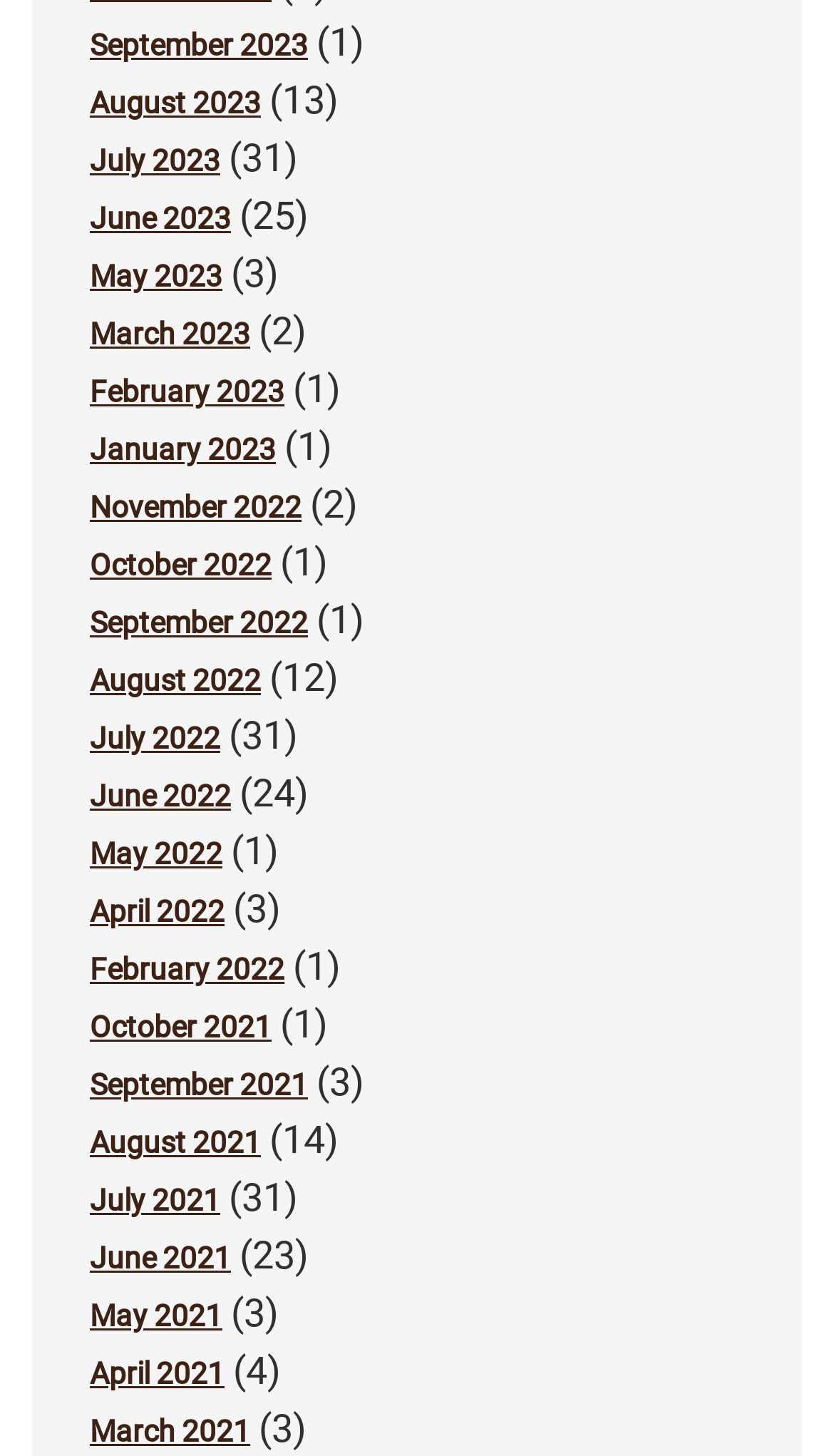Please locate the bounding box coordinates of the region I need to click to follow this instruction: "View August 2022".

[0.108, 0.456, 0.313, 0.479]